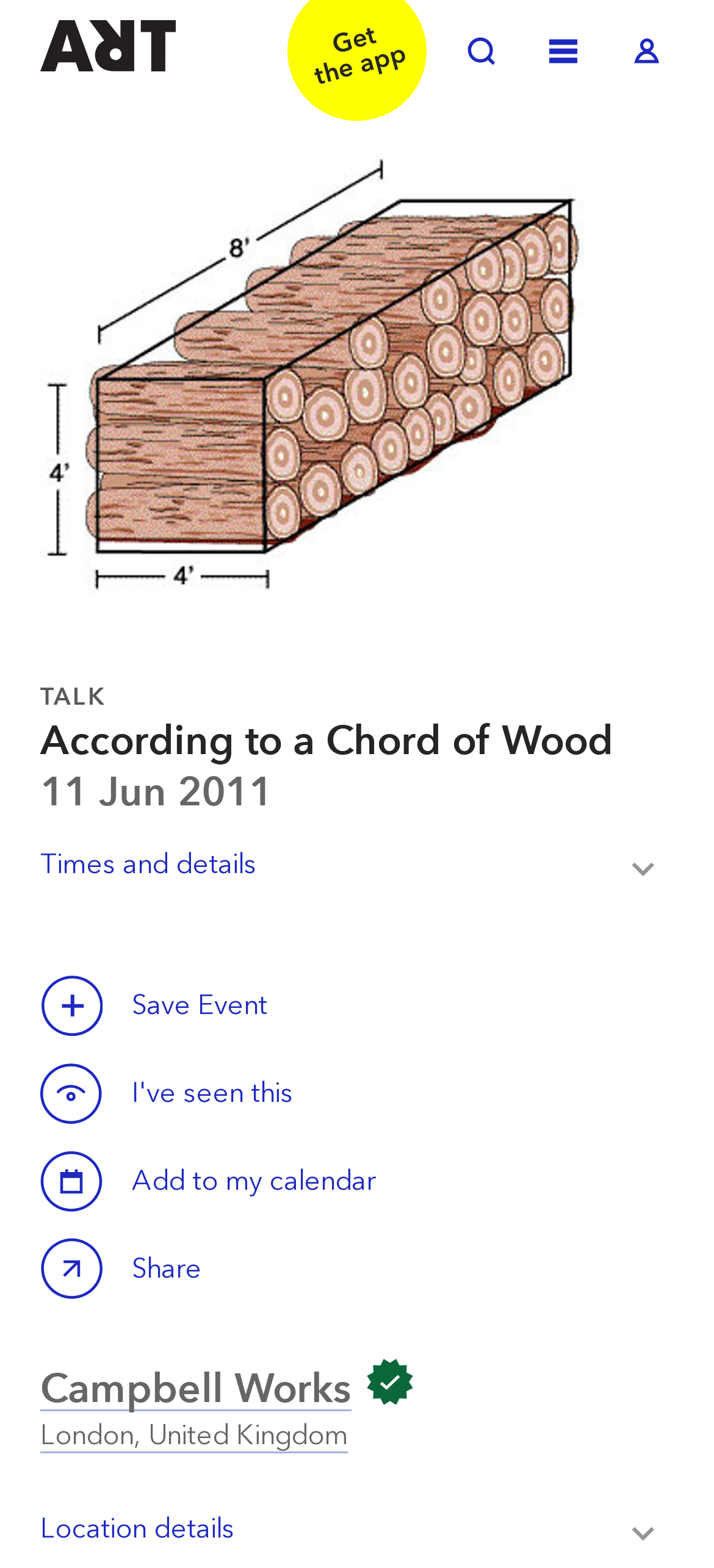Find and provide the bounding box coordinates for the UI element described here: "aria-label="Zoom in"". The coordinates should be given as four float numbers between 0 and 1: [left, top, right, bottom].

[0.056, 0.099, 0.818, 0.379]